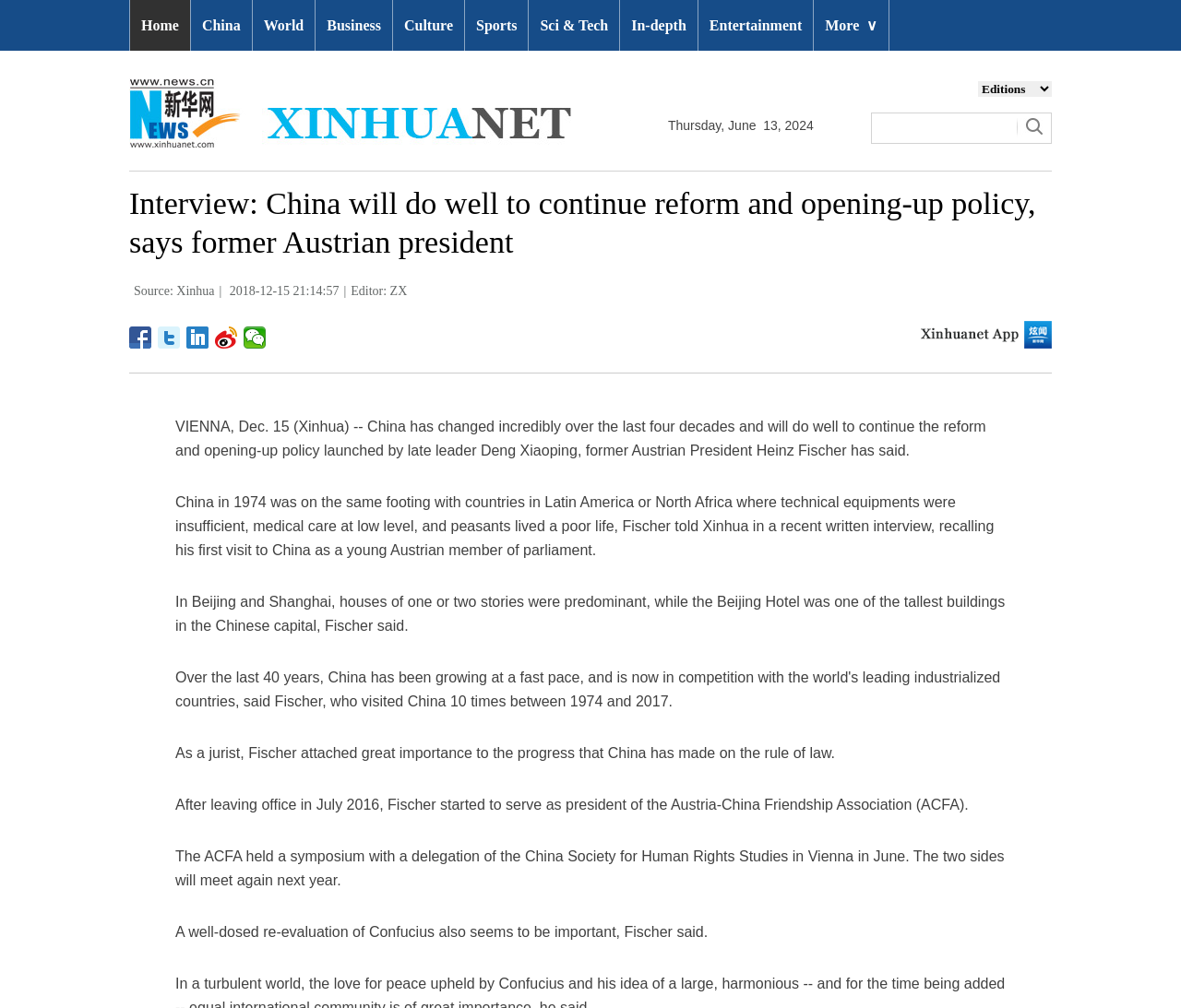Please locate the bounding box coordinates of the region I need to click to follow this instruction: "Click the Submit button".

[0.861, 0.117, 0.883, 0.136]